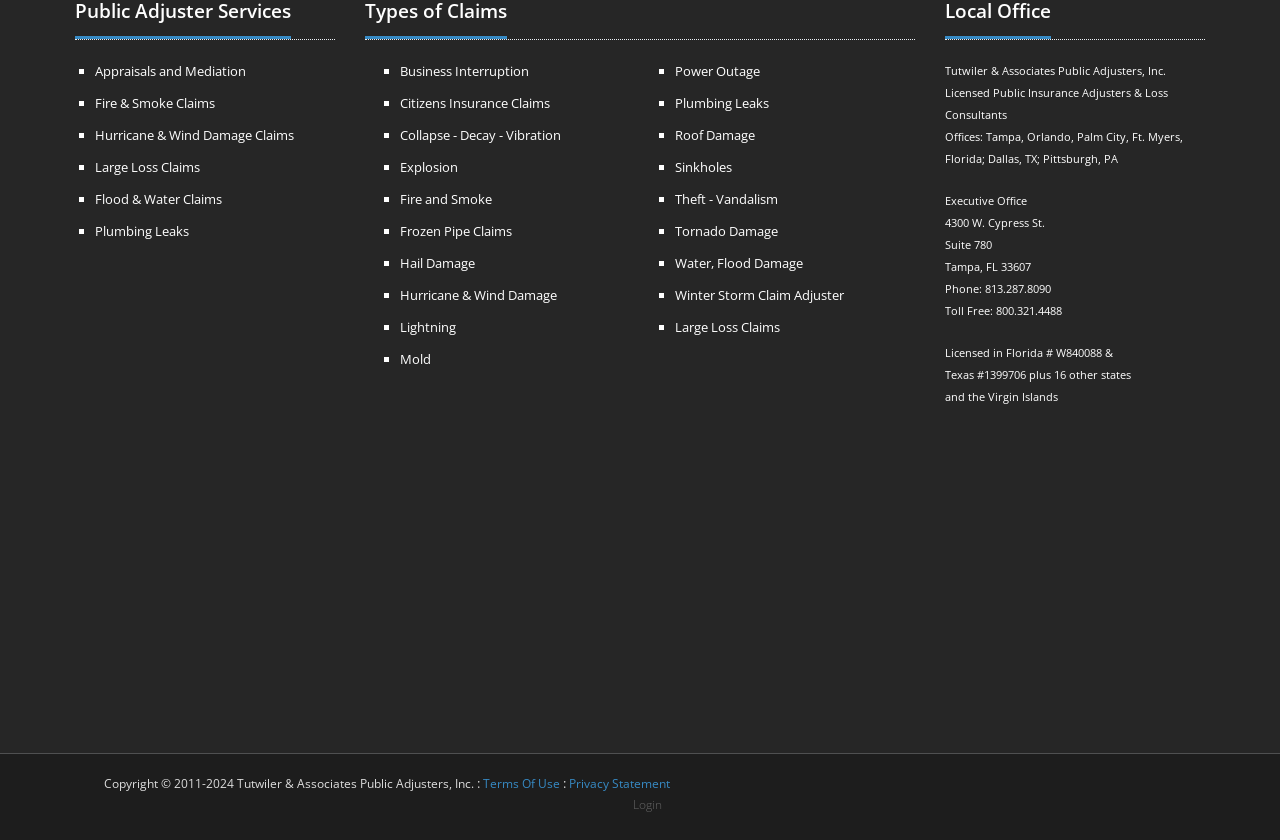Please reply with a single word or brief phrase to the question: 
How many types of claims are listed?

24